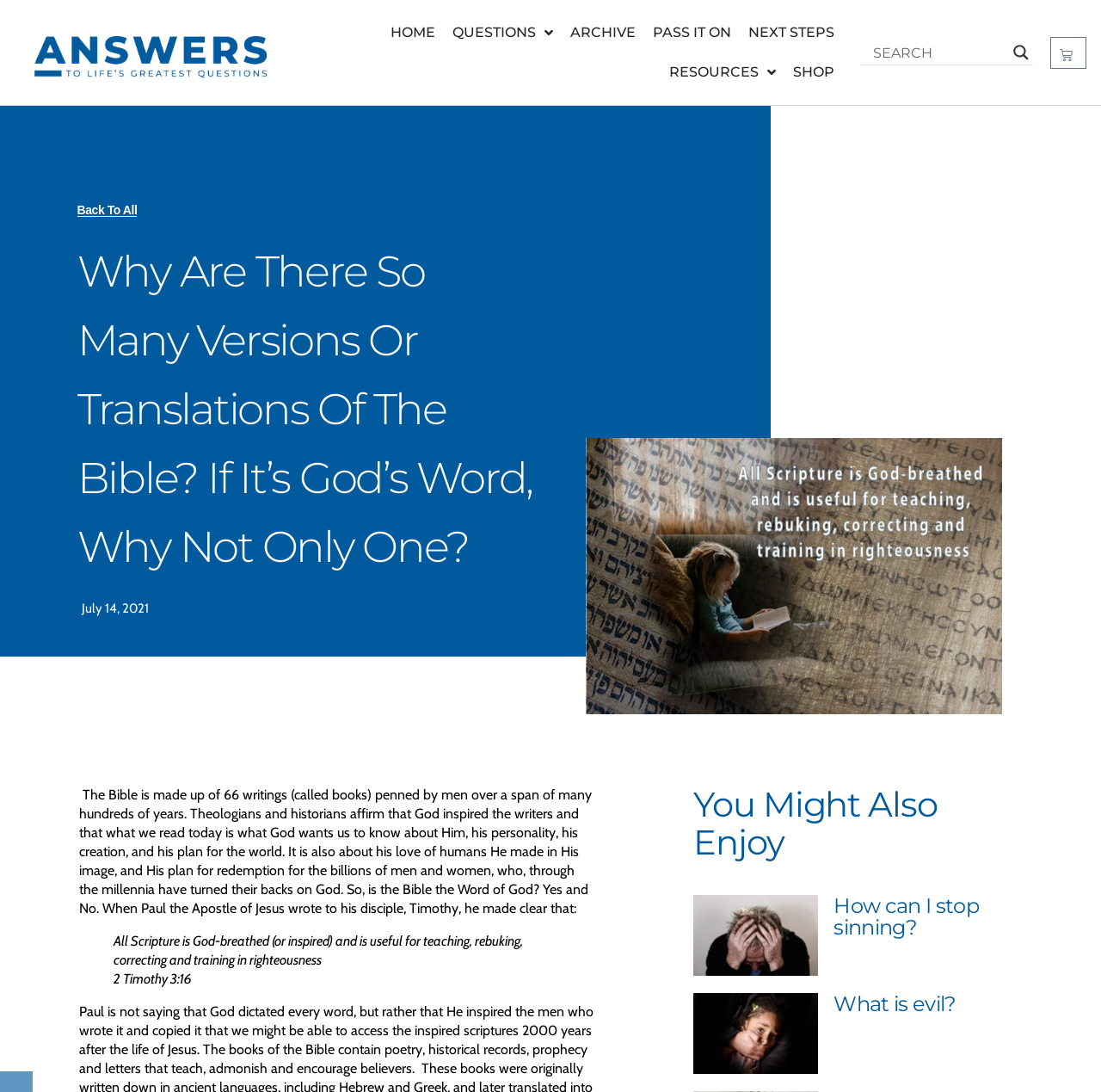What is the Bible made up of?
Look at the screenshot and give a one-word or phrase answer.

66 writings